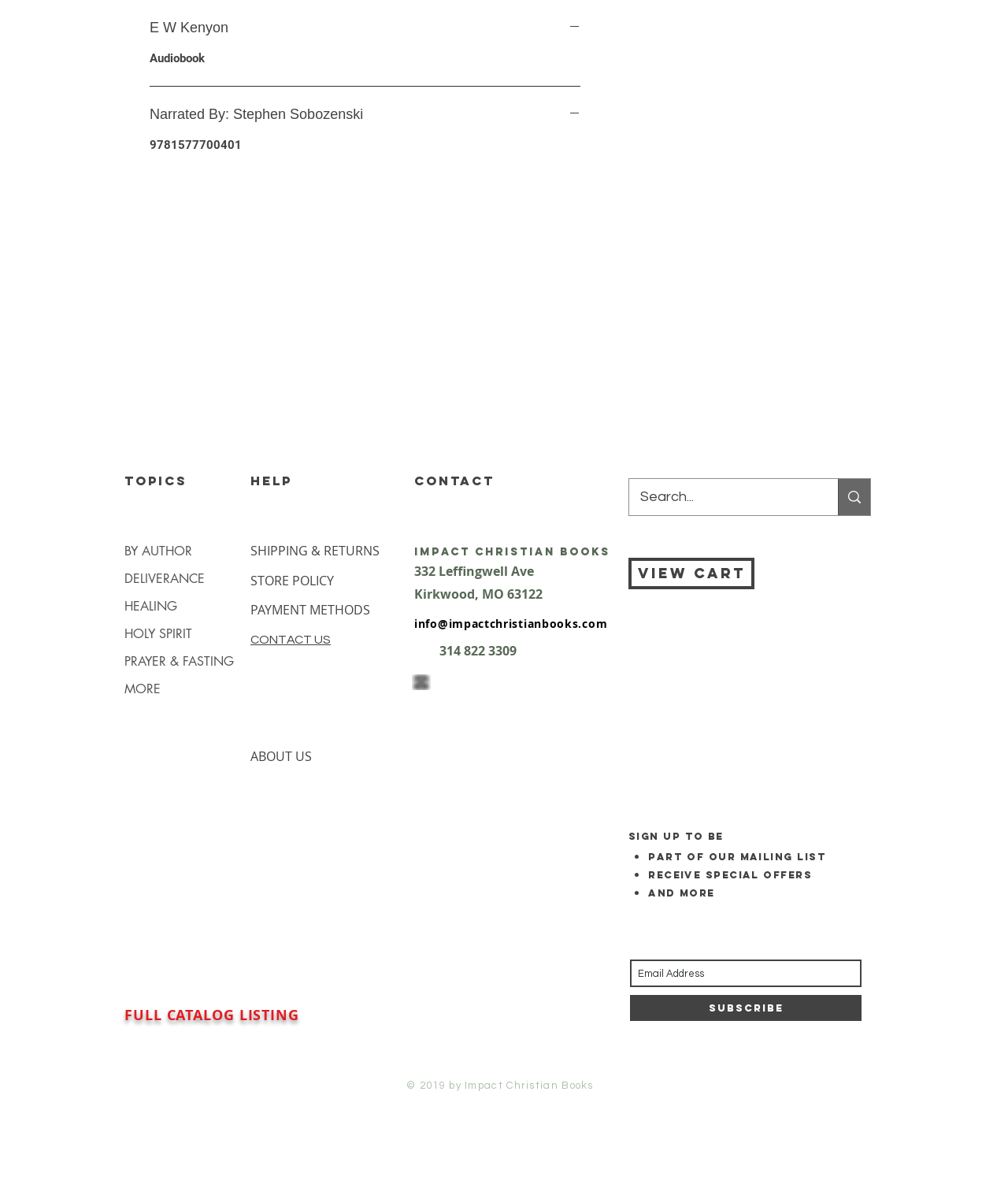Provide a one-word or one-phrase answer to the question:
What is the narrator of the audiobook?

Stephen Sobozenski